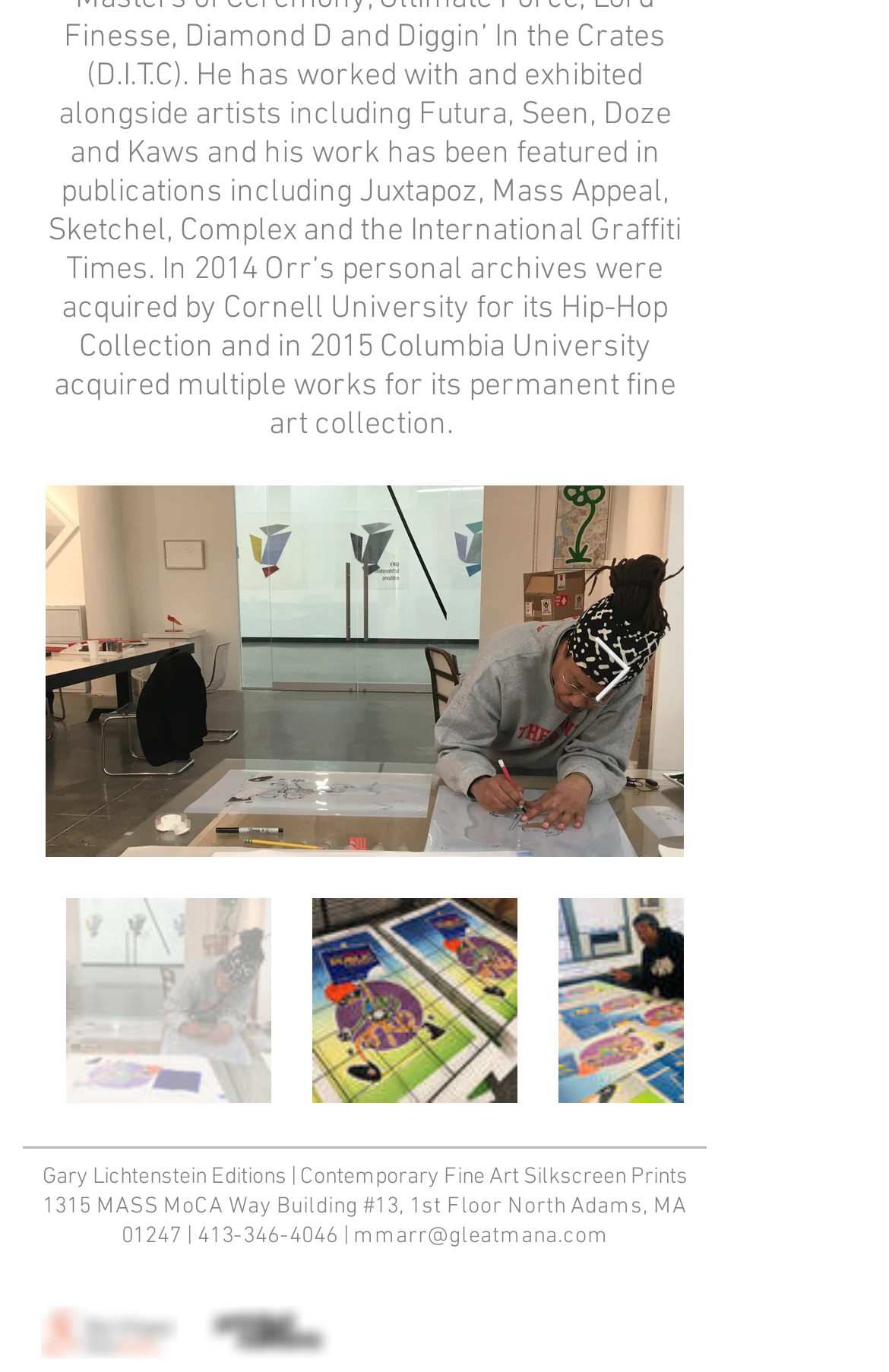Provide a one-word or short-phrase response to the question:
How many links are there in the footer section?

5